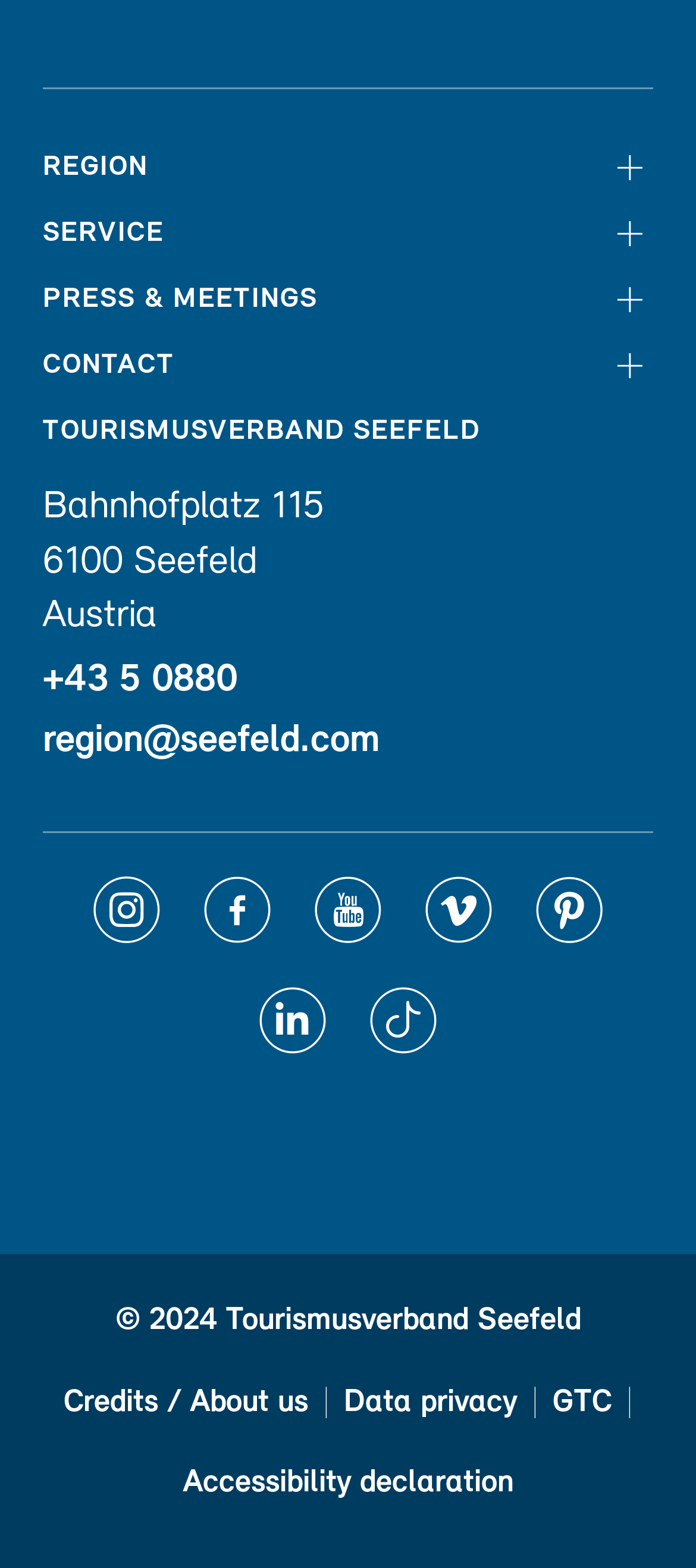What is the address of the tourism board?
Look at the image and answer the question with a single word or phrase.

Bahnhofplatz 115, 6100 Seefeld, Austria